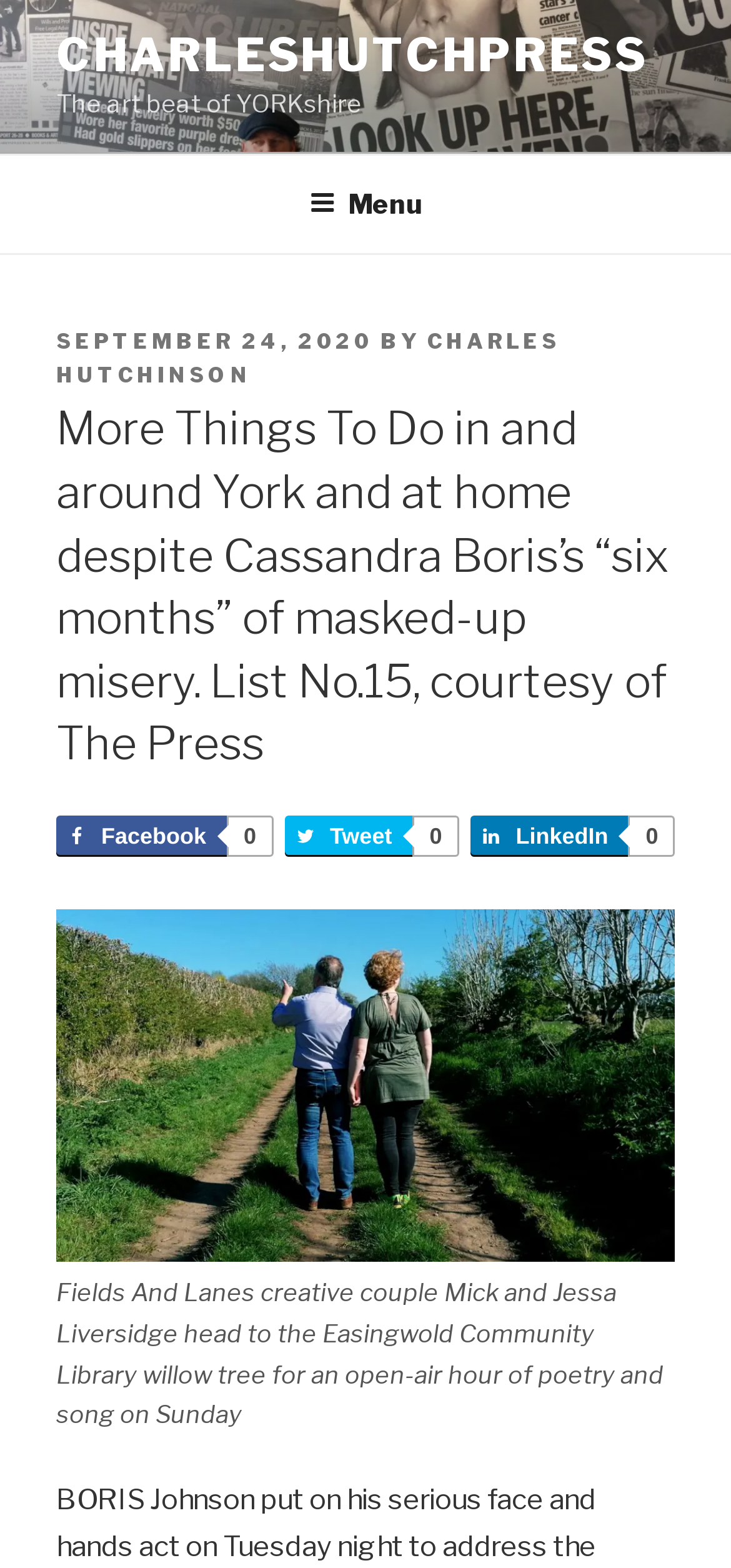Offer a thorough description of the webpage.

The webpage appears to be a blog post or article with a focus on local events and activities in York. At the top of the page, there is a link to the website's title, "CHARLESHUTCHPRESS", and a subtitle, "The art beat of YORKshire". Below this, there is a navigation menu labeled "Top Menu" with a button to expand or collapse it.

The main content of the page is a blog post with a heading that reads, "More Things To Do in and around York and at home despite Cassandra Boris’s “six months” of masked-up misery. List No.15, courtesy of The Press". This heading is followed by information about the post, including the date "SEPTEMBER 24, 2020", the author "CHARLES HUTCHINSON", and a timestamp.

To the right of the post information, there are three social media links: "Facebook 0", "Tweet 0", and "LinkedIn 0", each accompanied by a small icon. Below these links, there is a large figure or image that takes up most of the page, with a caption that describes an event at the Easingwold Community Library.

The overall layout of the page is organized, with clear headings and concise text. The use of images and icons adds visual interest to the page.